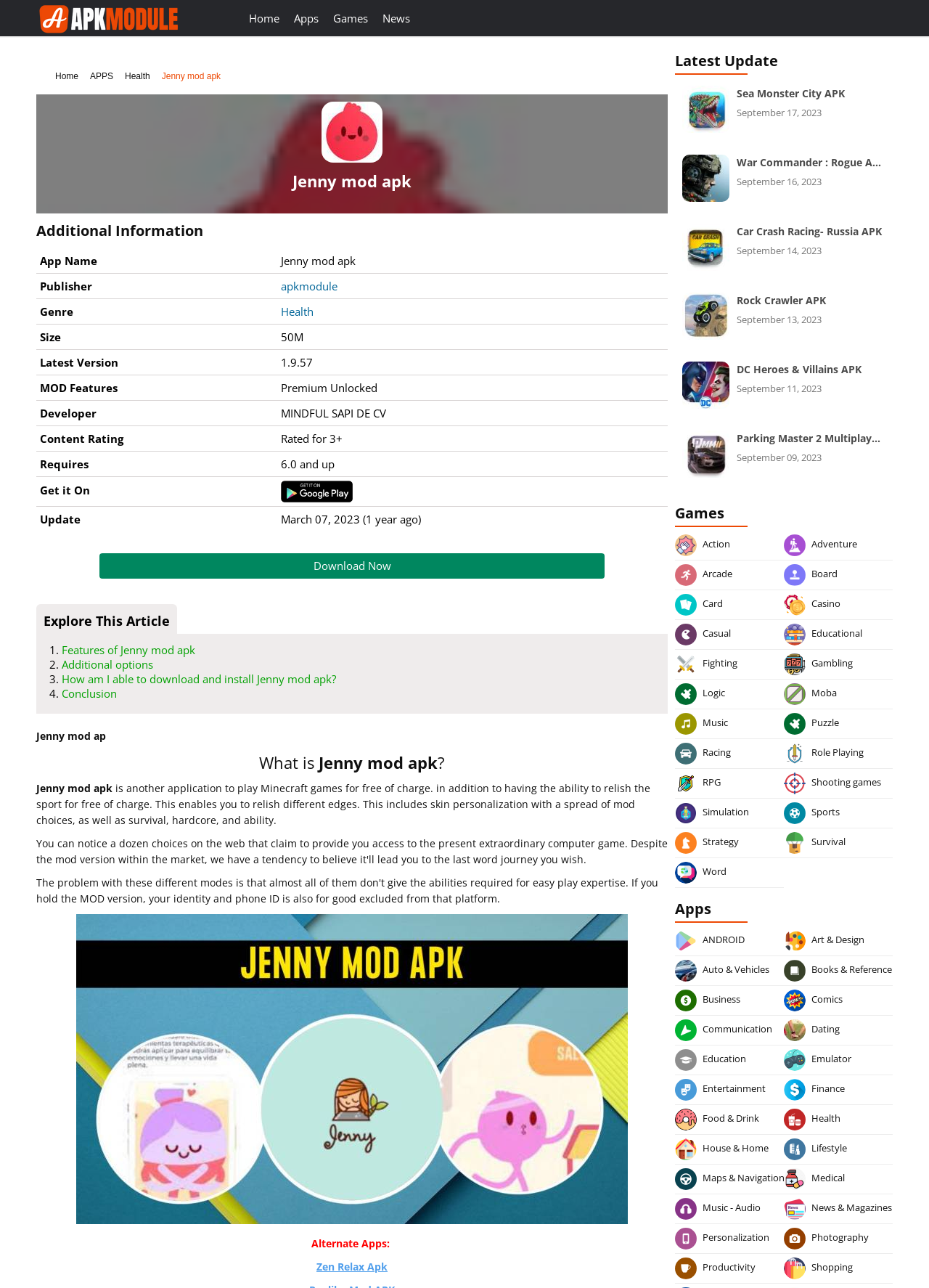Can you specify the bounding box coordinates for the region that should be clicked to fulfill this instruction: "Take a tour of the website".

None